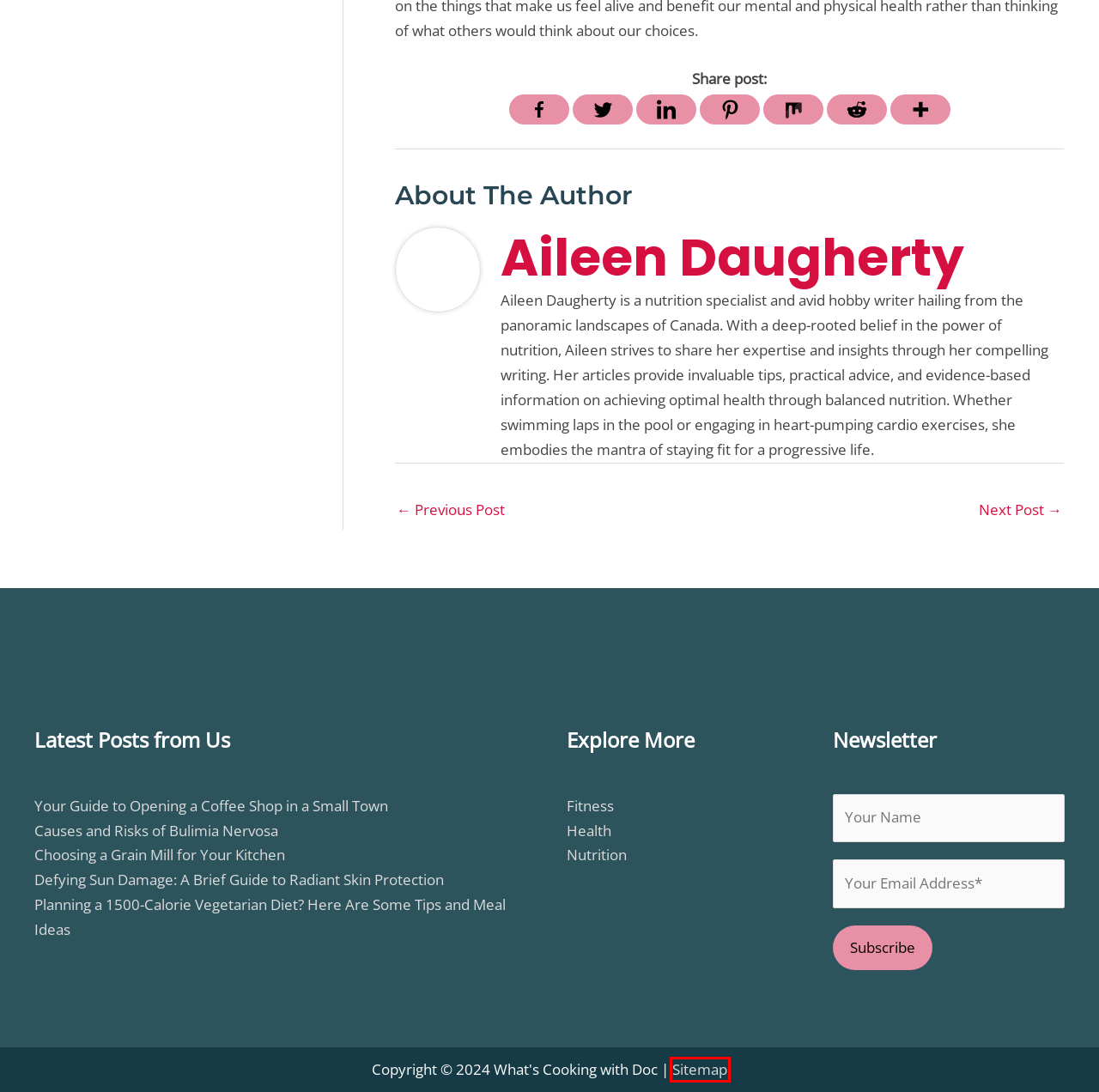Given a screenshot of a webpage with a red bounding box highlighting a UI element, choose the description that best corresponds to the new webpage after clicking the element within the red bounding box. Here are your options:
A. Sitemap - What's Cooking with Doc
B. Exploring Tiny Houses: Learning About This Kind of Living - What's Cooking with Doc
C. Defying Sun Damage: A Brief Guide to Radiant Skin Protection - What's Cooking with Doc
D. Your Guide to Opening a Coffee Shop in a Small Town - What's Cooking with Doc
E. Fitness Archives - What's Cooking with Doc
F. A Home Transformation Guide to Welcoming a Child - What's Cooking with Doc
G. Planning a 1500-Calorie Vegetarian Diet? Here Are Some Tips and Meal Ideas - What's Cooking with Doc
H. What's Cooking with Doc: Your Guide to Health and Wellness

A